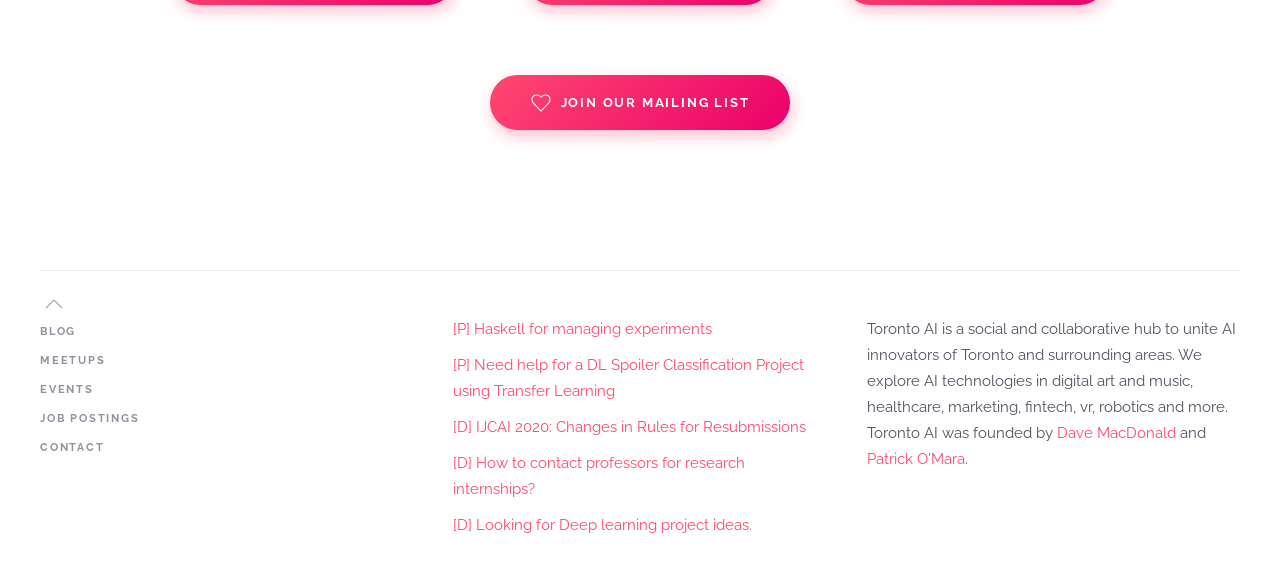Identify the bounding box coordinates for the region of the element that should be clicked to carry out the instruction: "Go back to top". The bounding box coordinates should be four float numbers between 0 and 1, i.e., [left, top, right, bottom].

[0.031, 0.509, 0.053, 0.543]